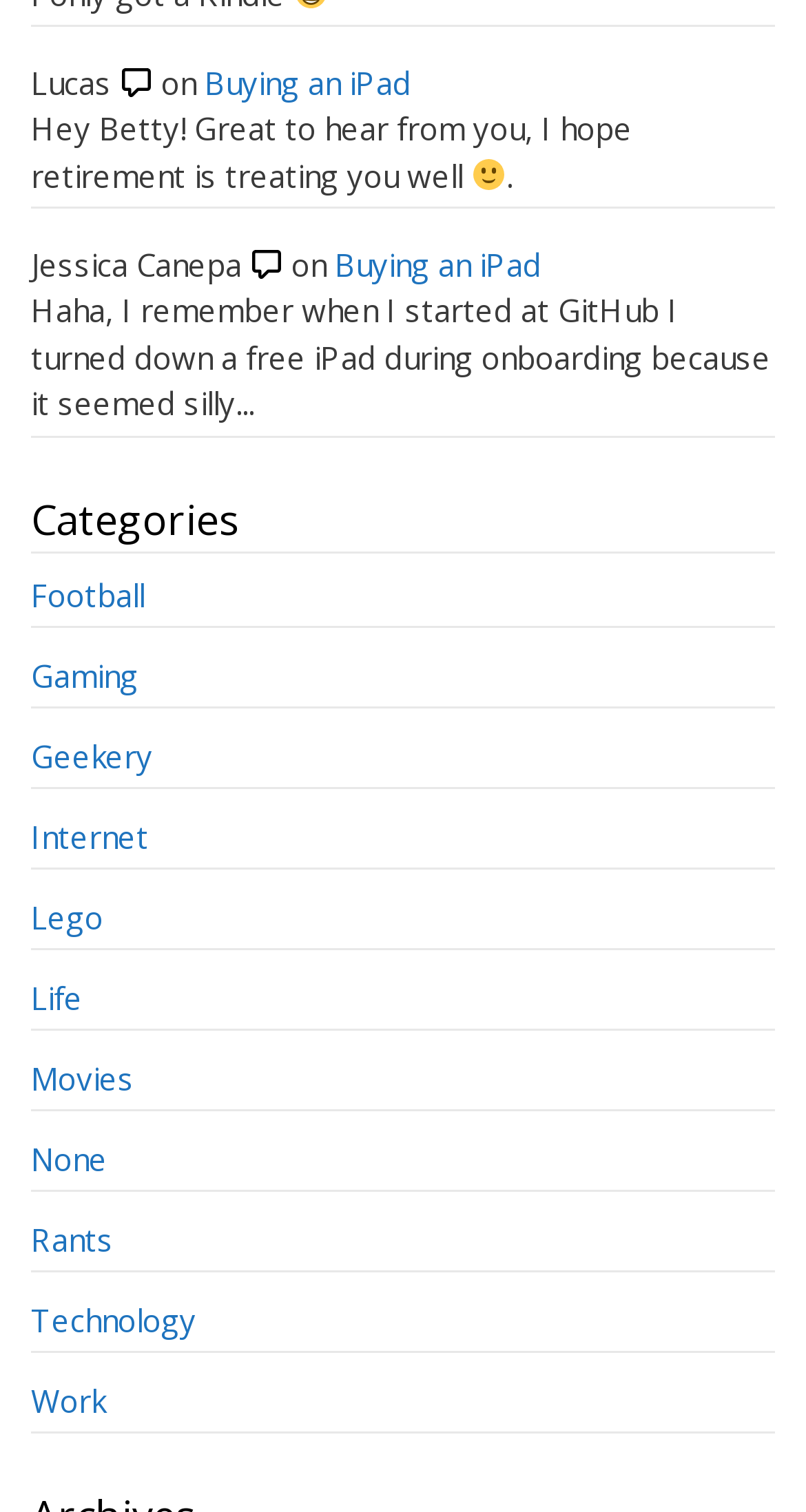Highlight the bounding box coordinates of the region I should click on to meet the following instruction: "Click on 'Technology'".

[0.038, 0.859, 0.244, 0.886]